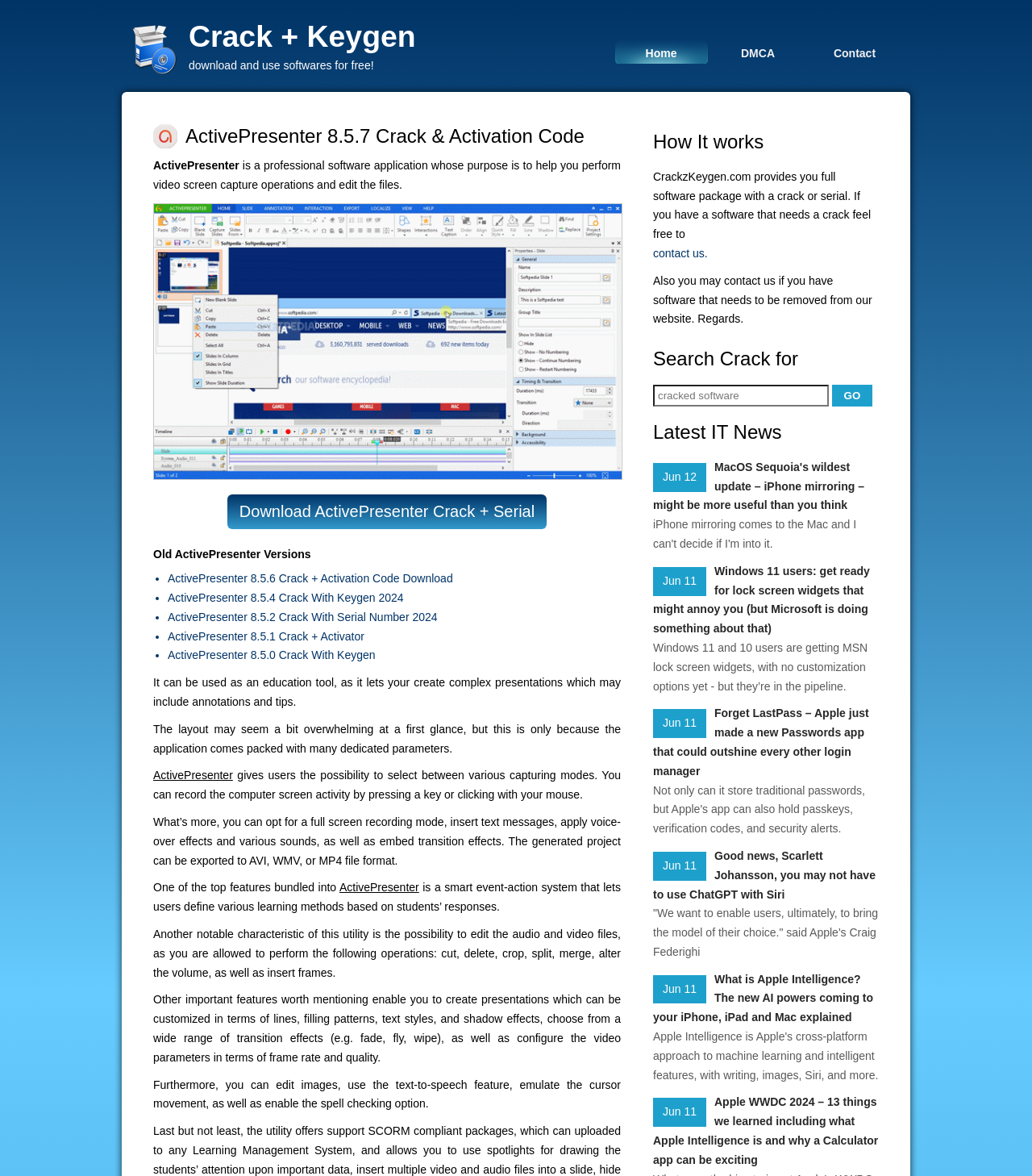Identify the coordinates of the bounding box for the element described below: "Crack + Keygen". Return the coordinates as four float numbers between 0 and 1: [left, top, right, bottom].

[0.183, 0.016, 0.403, 0.045]